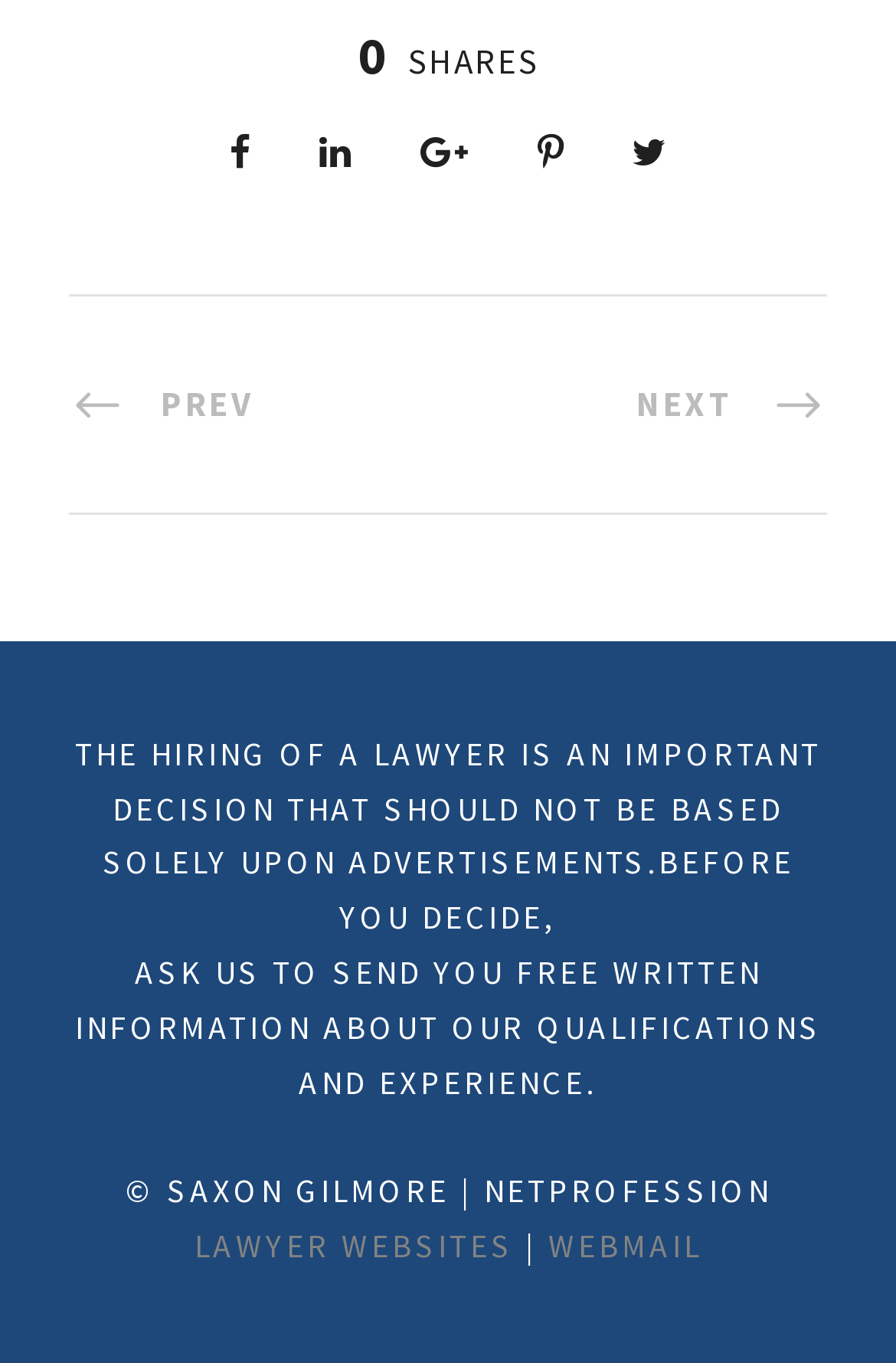What are the two options for navigation?
From the details in the image, provide a complete and detailed answer to the question.

The two options for navigation are 'PREV' and 'NEXT', which are located at the top of the webpage. These links allow users to navigate through the webpage's content.